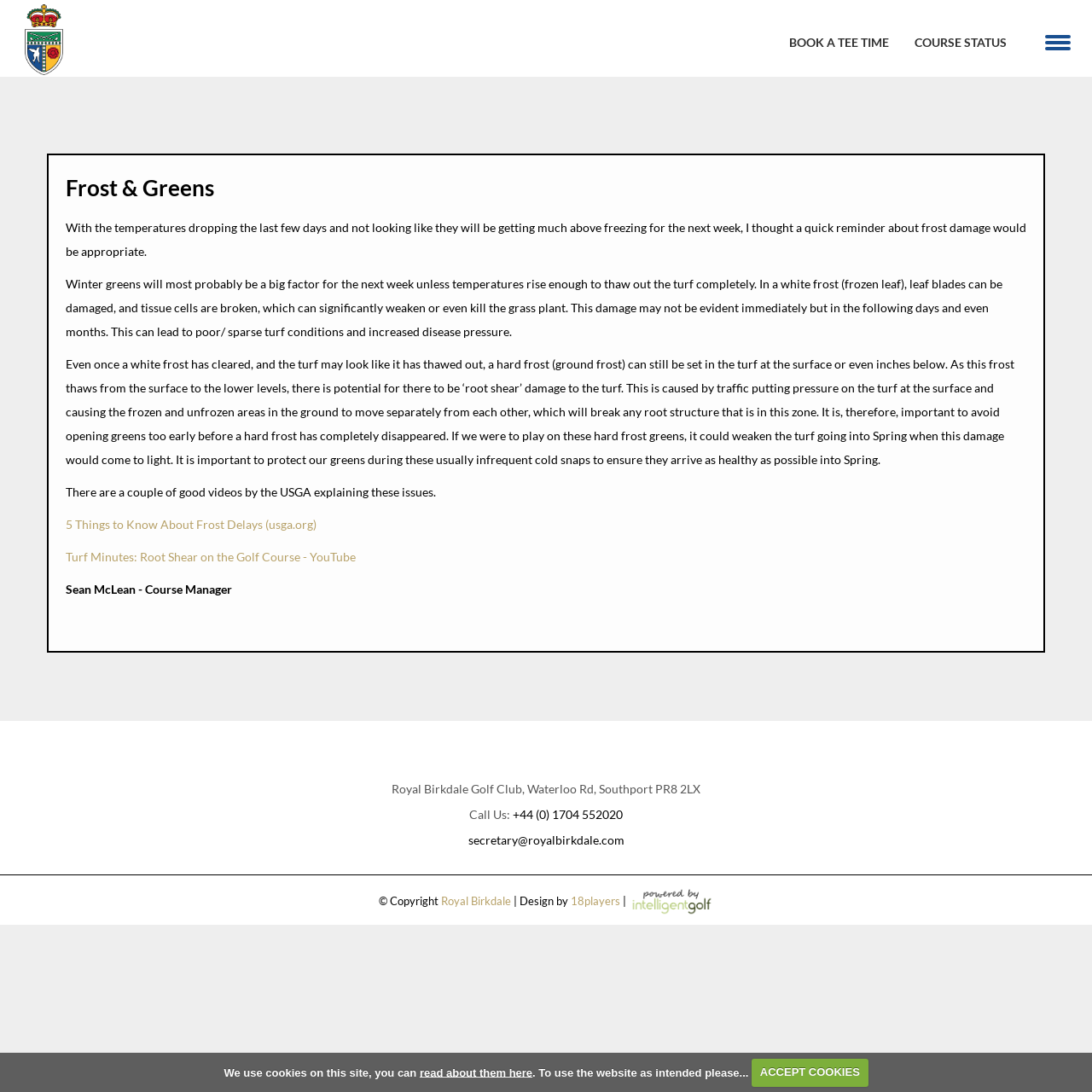Identify the bounding box coordinates of the clickable region to carry out the given instruction: "Book a tee time".

[0.723, 0.032, 0.838, 0.045]